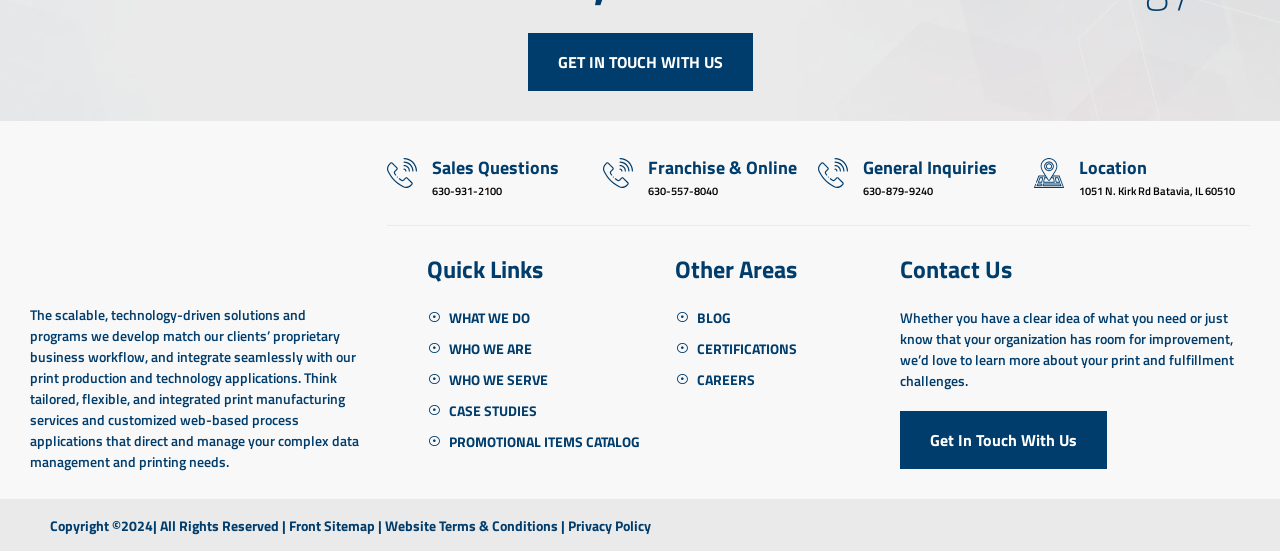What is the address of the location?
Please answer the question as detailed as possible.

I found the heading 'Location' and looked for the adjacent static text element, which contains the address '1051 N. Kirk Rd Batavia, IL 60510'.